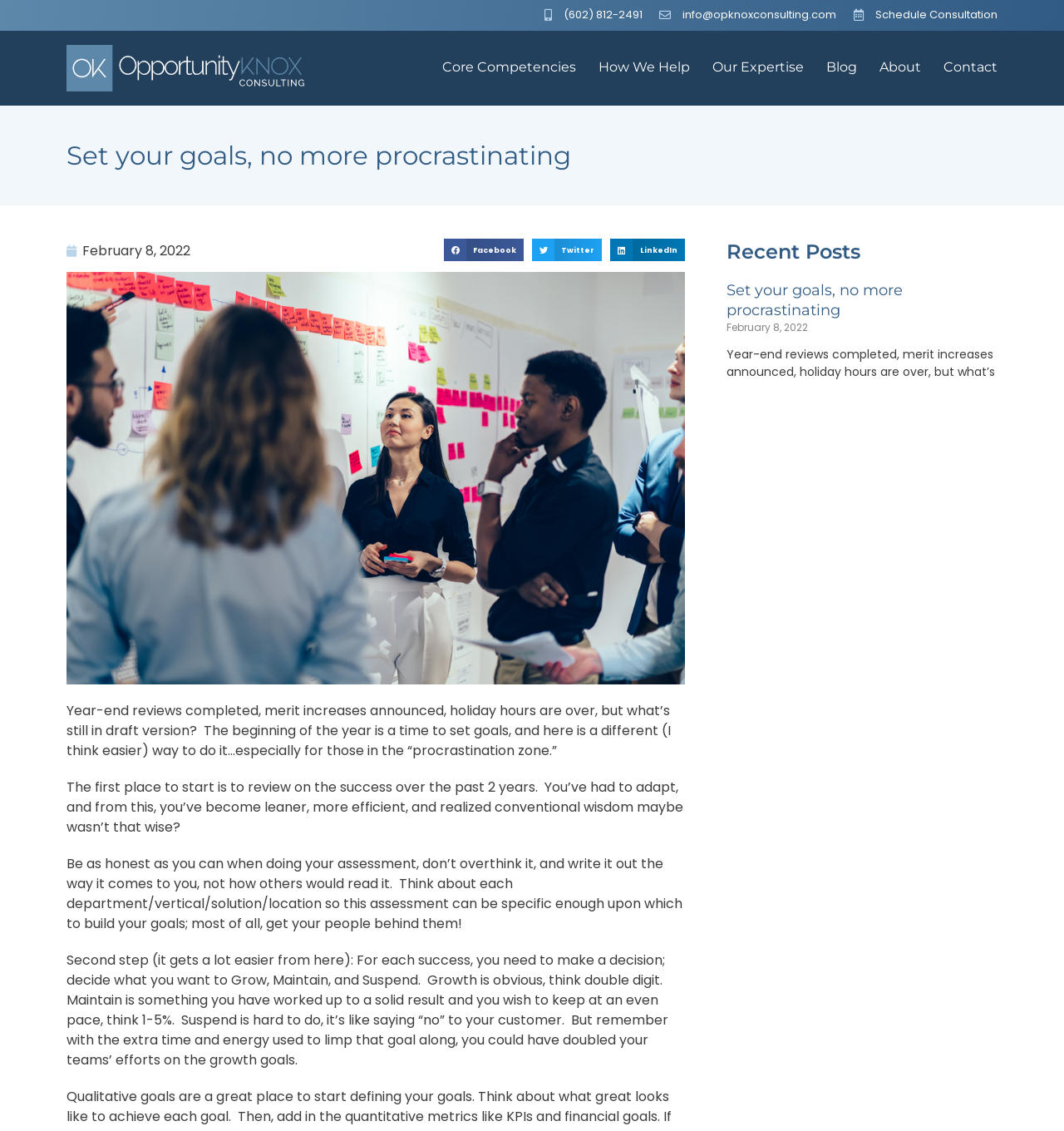Identify the bounding box coordinates of the section to be clicked to complete the task described by the following instruction: "Call the phone number". The coordinates should be four float numbers between 0 and 1, formatted as [left, top, right, bottom].

[0.505, 0.007, 0.604, 0.02]